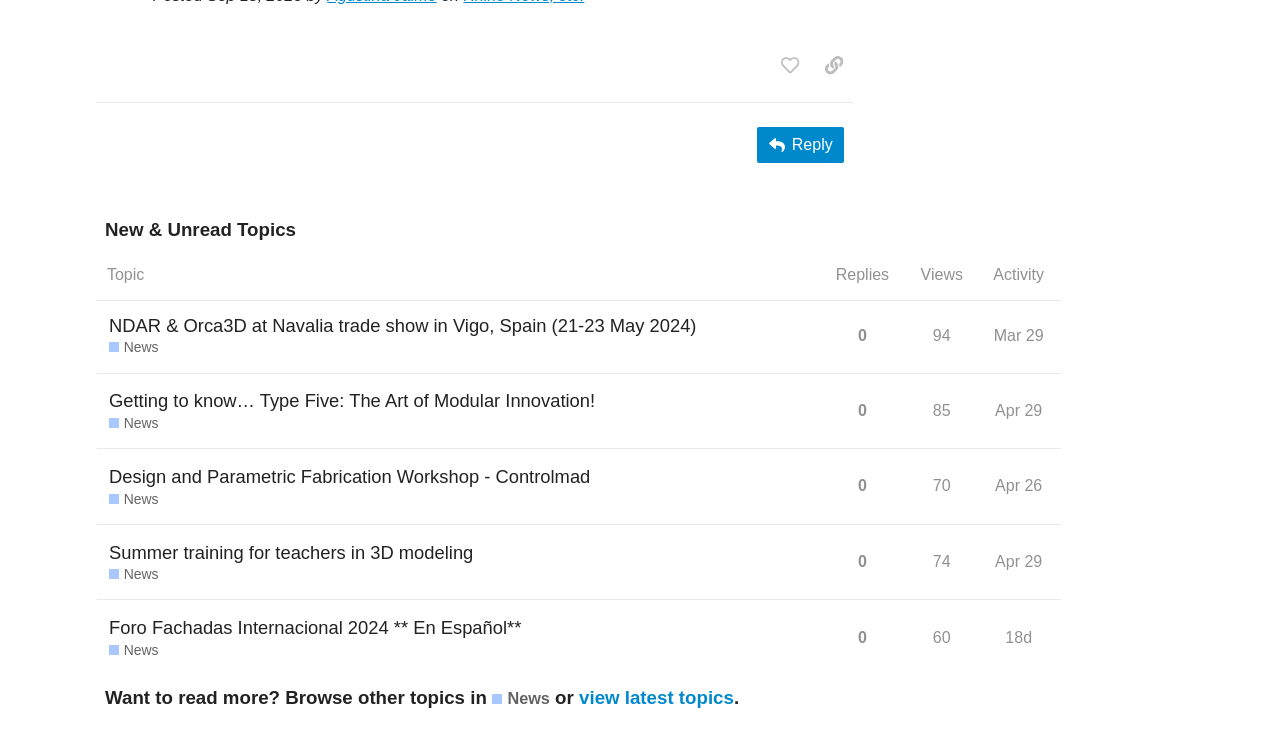How many rows are in the table?
By examining the image, provide a one-word or phrase answer.

5